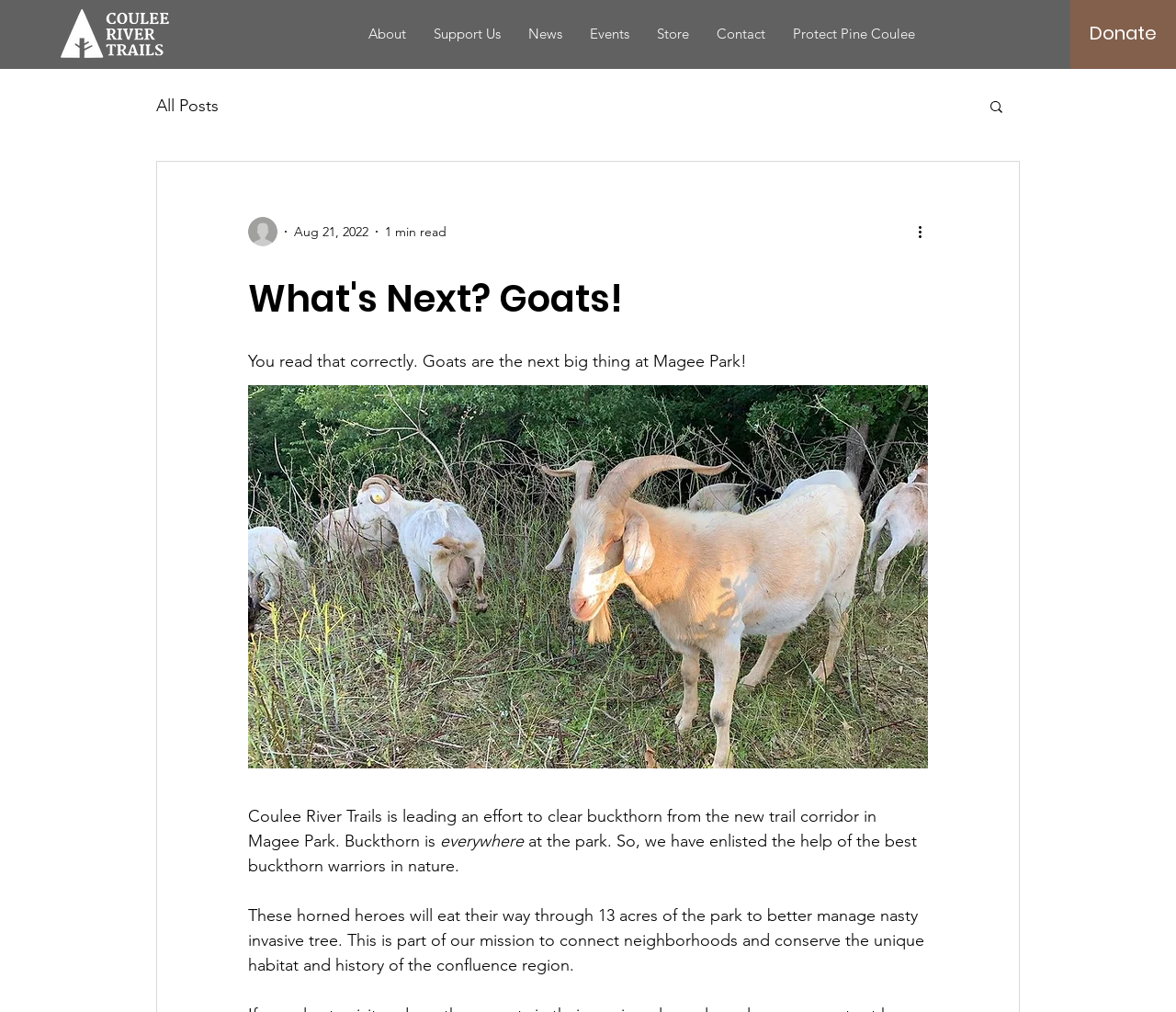Find the bounding box coordinates for the UI element whose description is: "Support Us". The coordinates should be four float numbers between 0 and 1, in the format [left, top, right, bottom].

[0.357, 0.015, 0.437, 0.052]